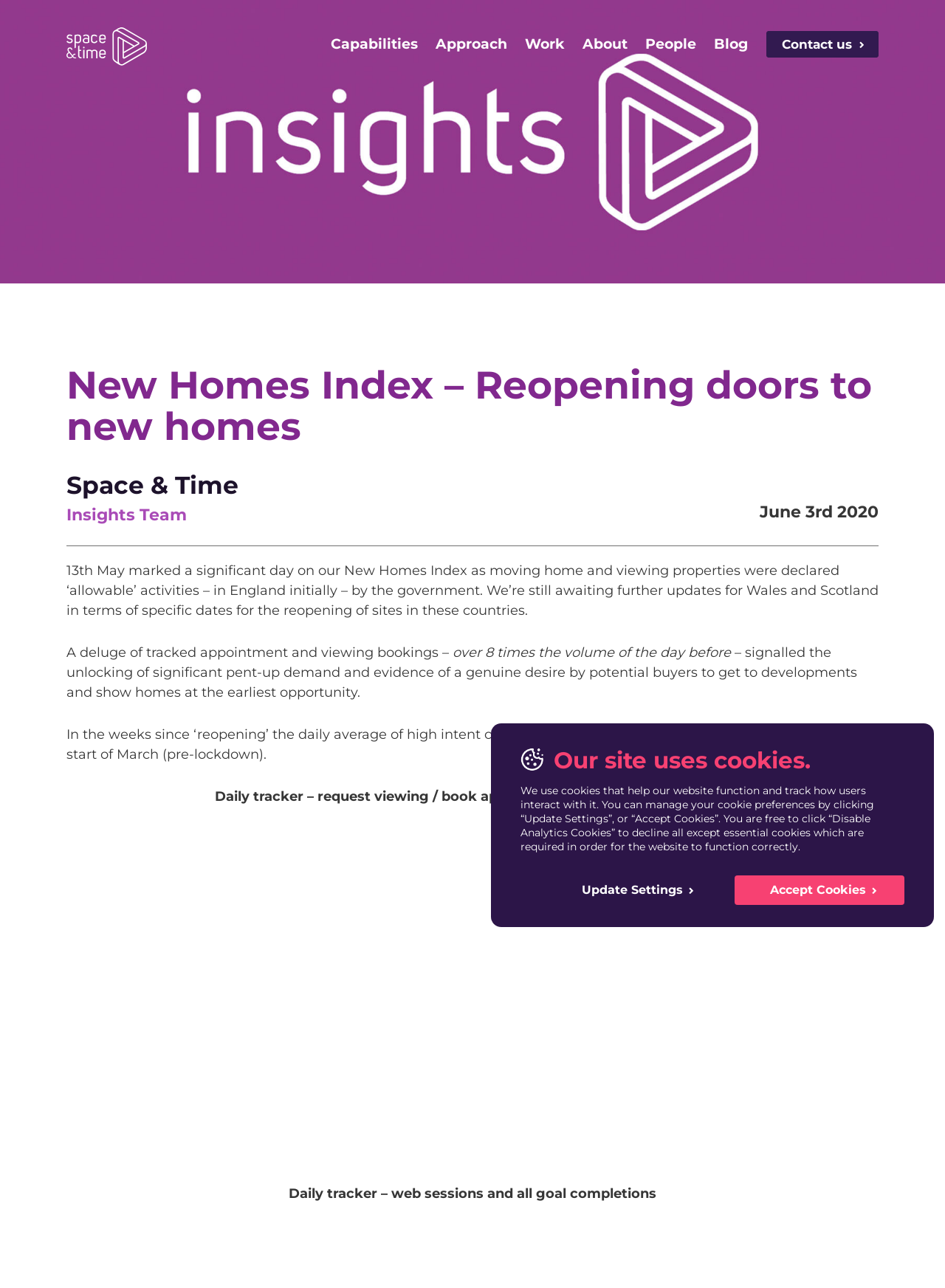What is the date mentioned in the article?
Based on the screenshot, give a detailed explanation to answer the question.

The date June 3rd 2020 is mentioned in the article as a significant day when moving home and viewing properties were declared 'allowable' activities by the government in England.